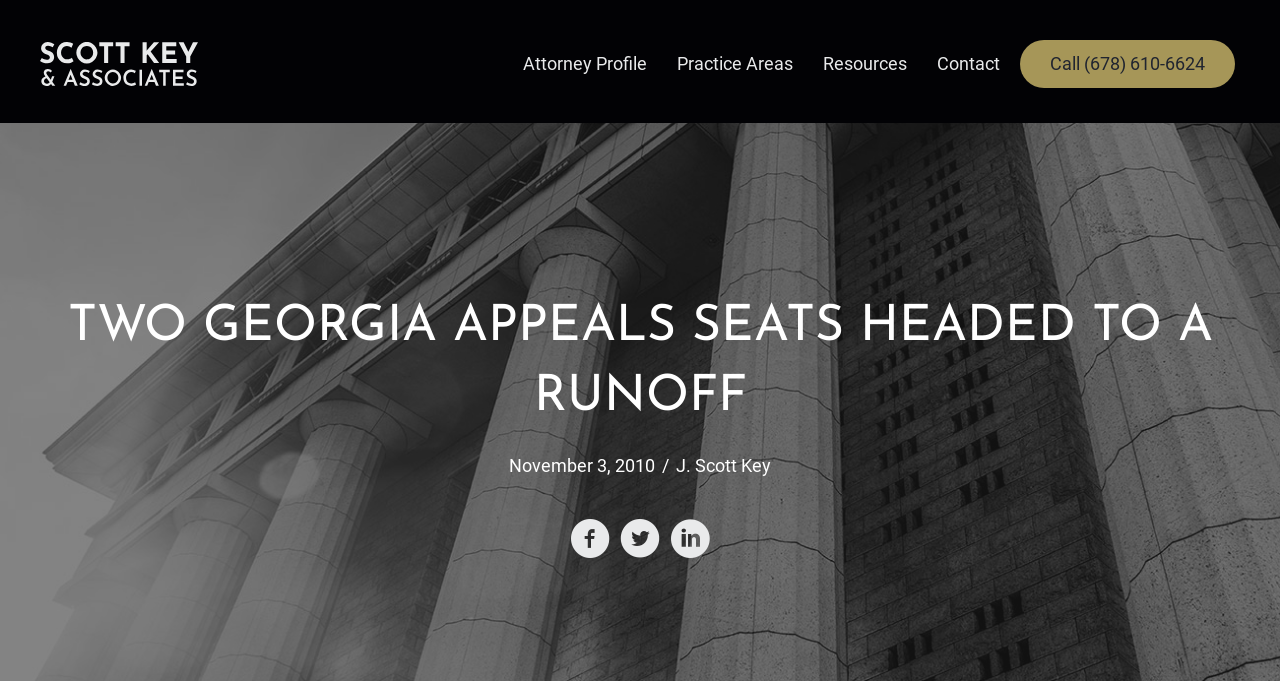Provide your answer in a single word or phrase: 
What are the three social media icons below the main heading?

Unknown